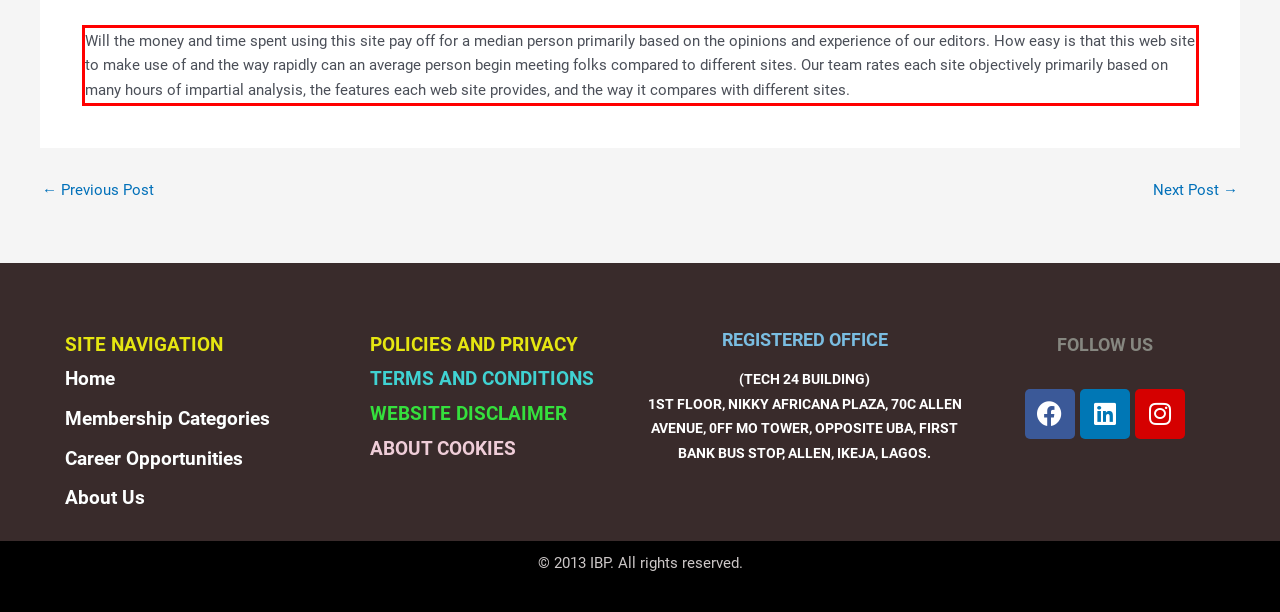You have a screenshot of a webpage with a red bounding box. Identify and extract the text content located inside the red bounding box.

Will the money and time spent using this site pay off for a median person primarily based on the opinions and experience of our editors. How easy is that this web site to make use of and the way rapidly can an average person begin meeting folks compared to different sites. Our team rates each site objectively primarily based on many hours of impartial analysis, the features each web site provides, and the way it compares with different sites.